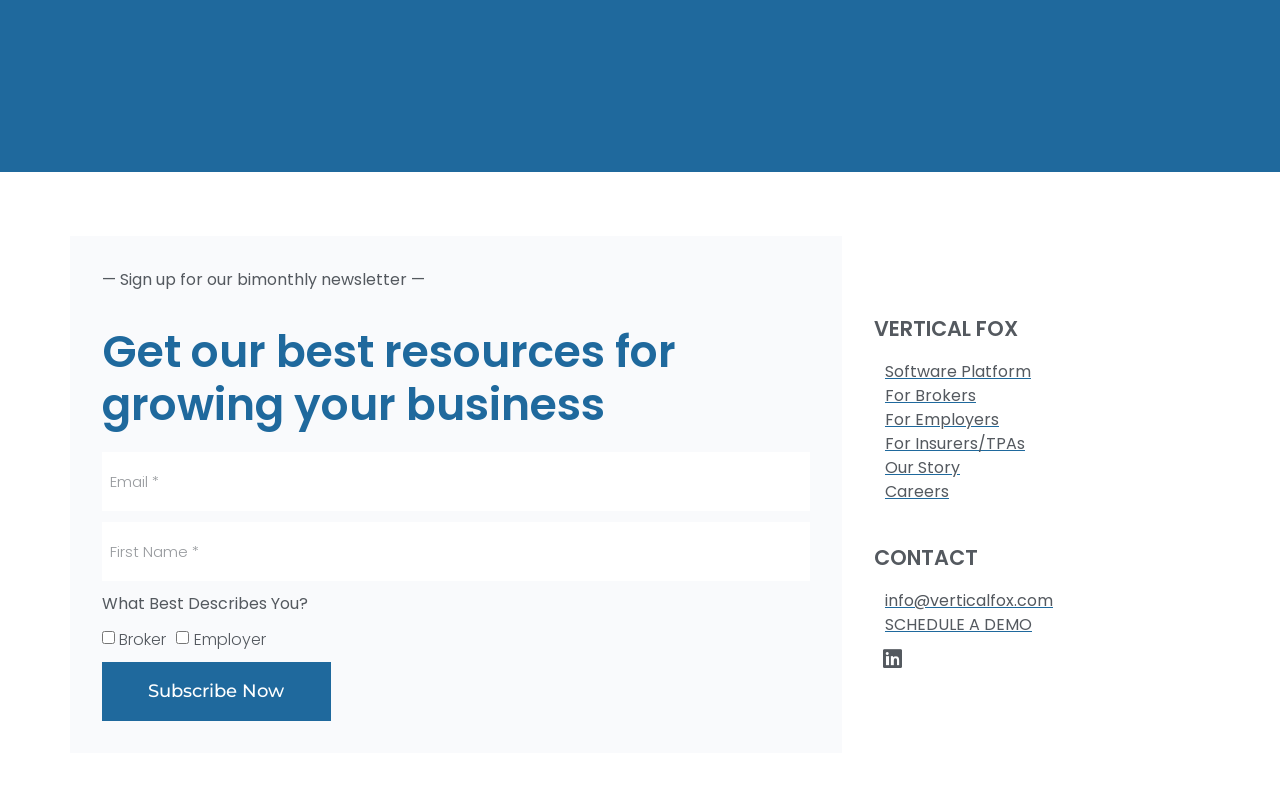Based on the element description, predict the bounding box coordinates (top-left x, top-left y, bottom-right x, bottom-right y) for the UI element in the screenshot: Our Story

[0.691, 0.581, 0.92, 0.611]